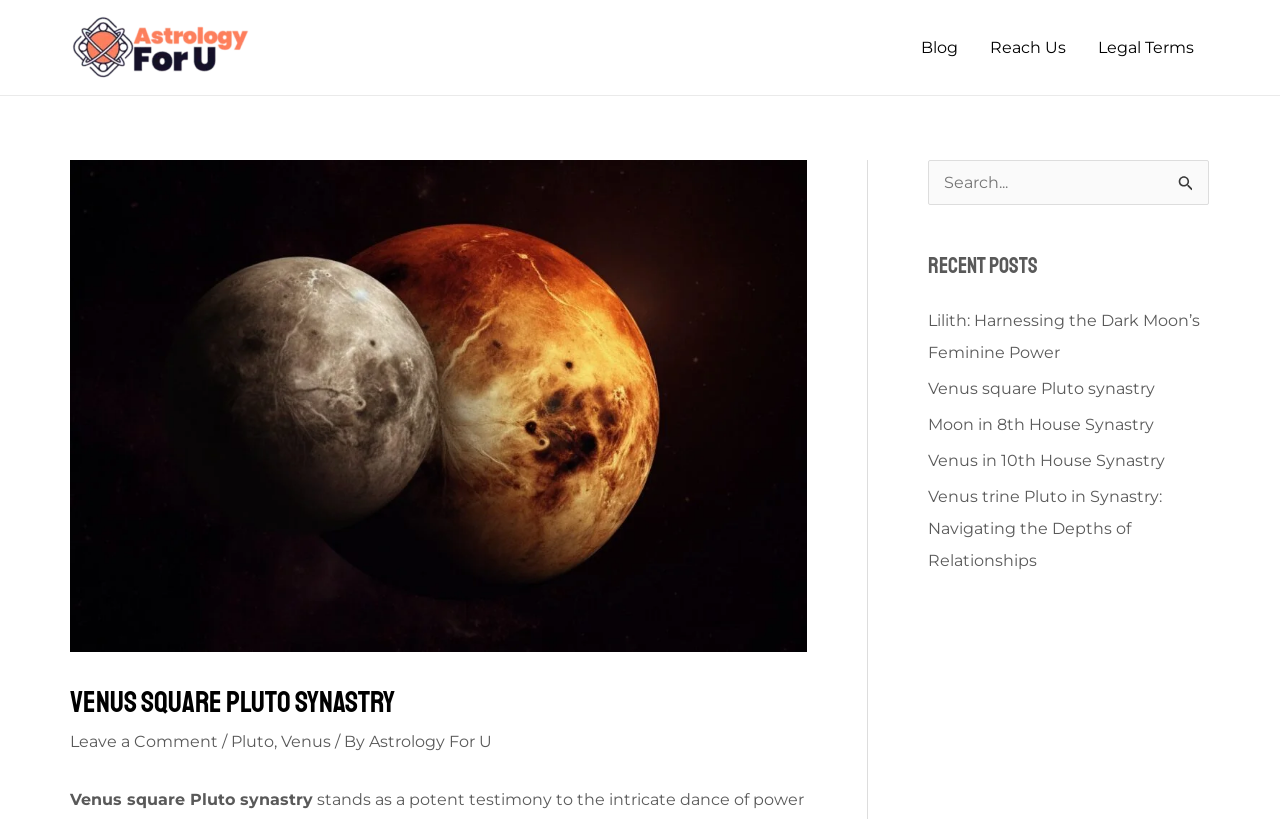Predict the bounding box of the UI element that fits this description: "Home".

None